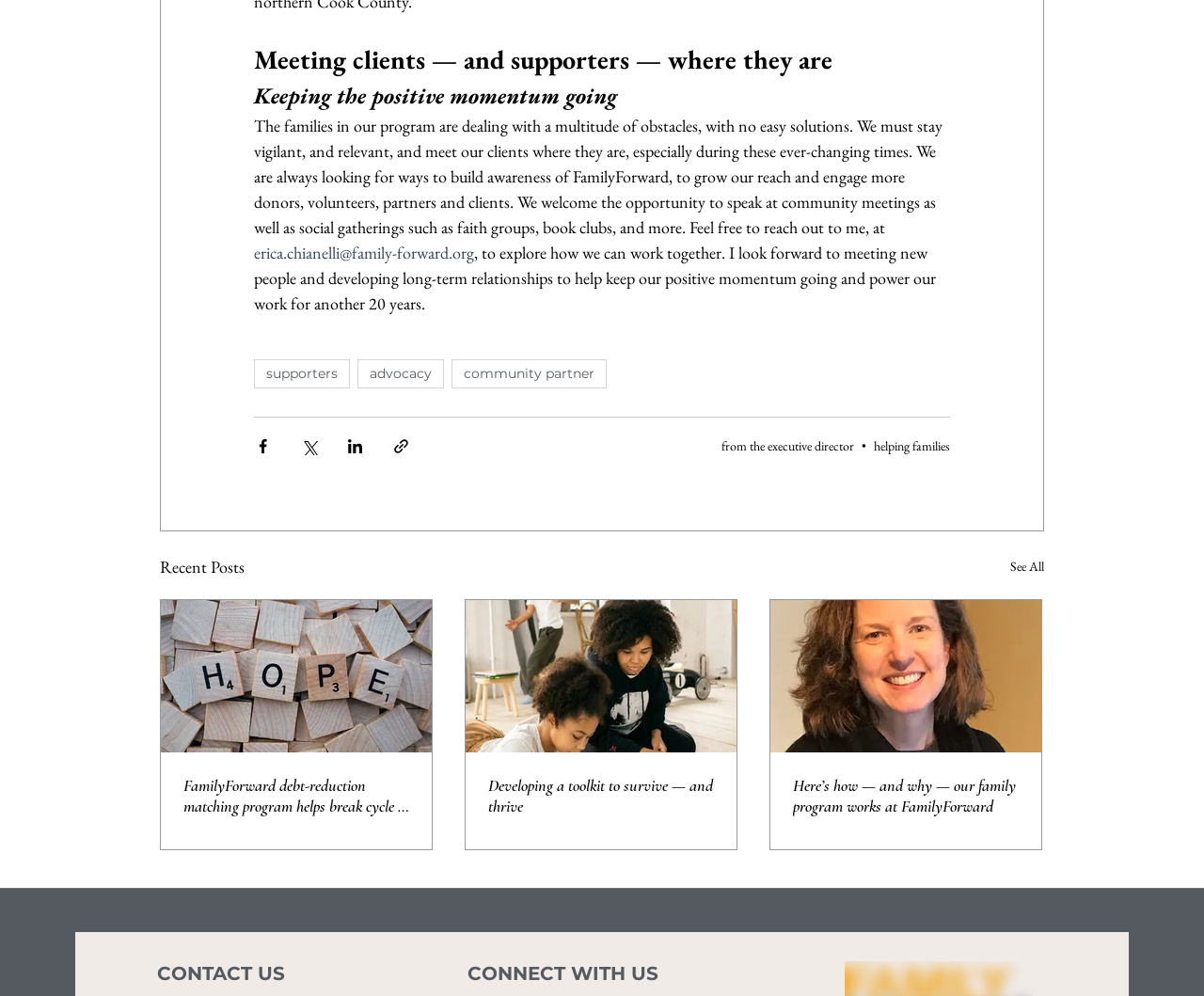Please respond in a single word or phrase: 
What is the section labeled 'Recent Posts' about?

Blog articles